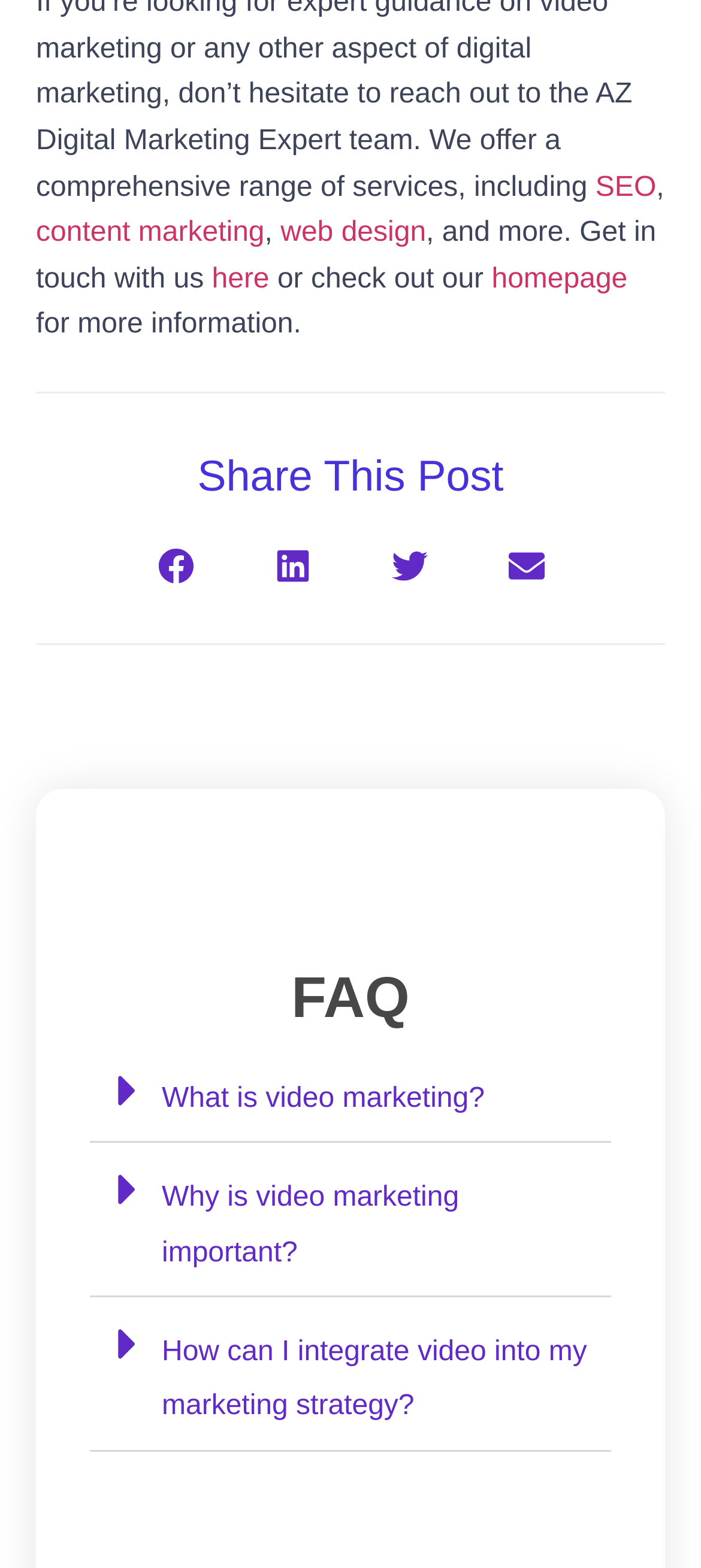Find the bounding box coordinates of the clickable region needed to perform the following instruction: "Get in touch with us by clicking here". The coordinates should be provided as four float numbers between 0 and 1, i.e., [left, top, right, bottom].

[0.302, 0.168, 0.384, 0.188]